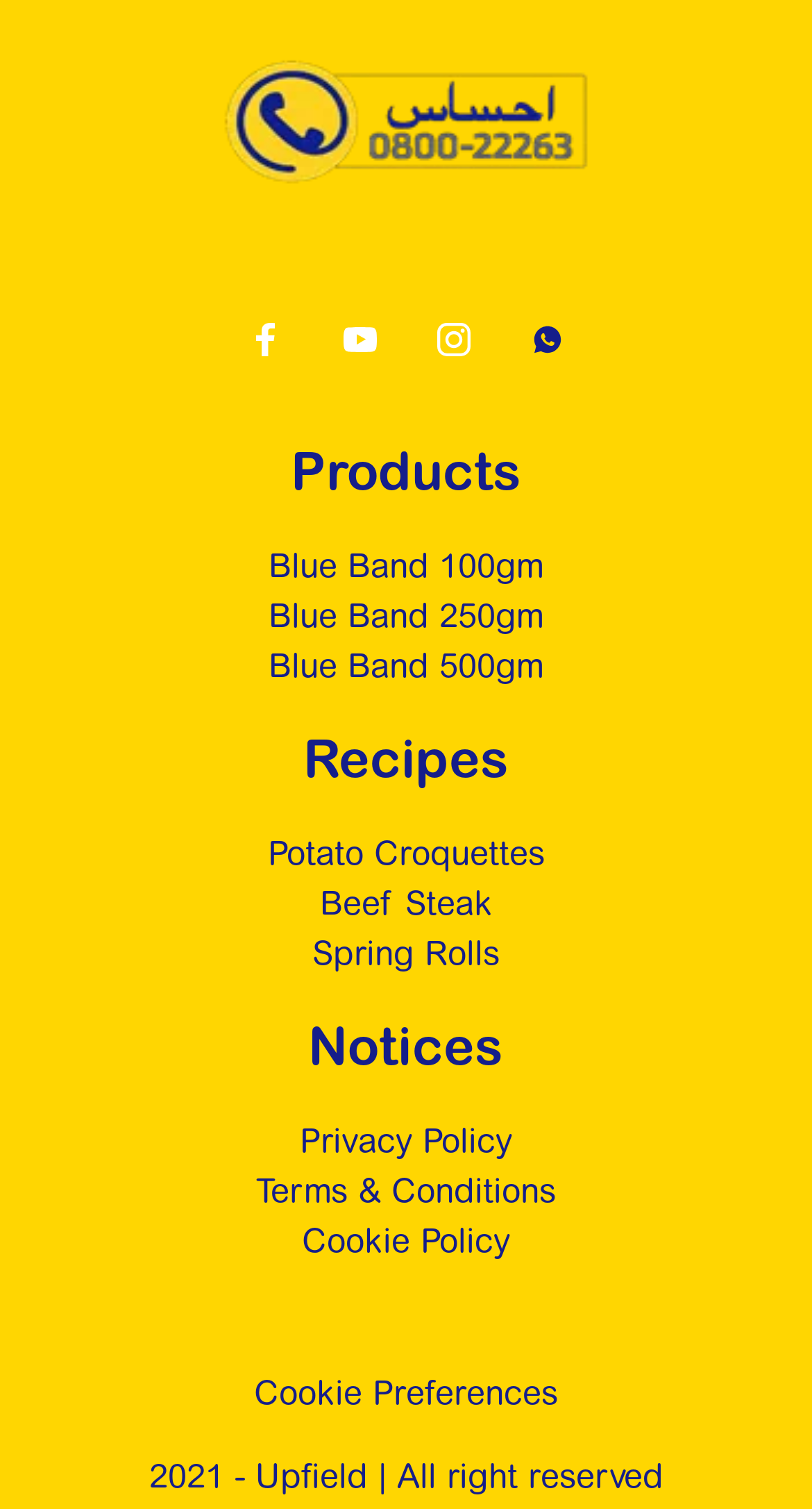What is the largest size of Blue Band available?
Answer the question in a detailed and comprehensive manner.

I looked at the links under the 'Products' heading and found that the largest size of Blue Band available is 500gm, which is mentioned in the link 'Blue Band 500gm'.